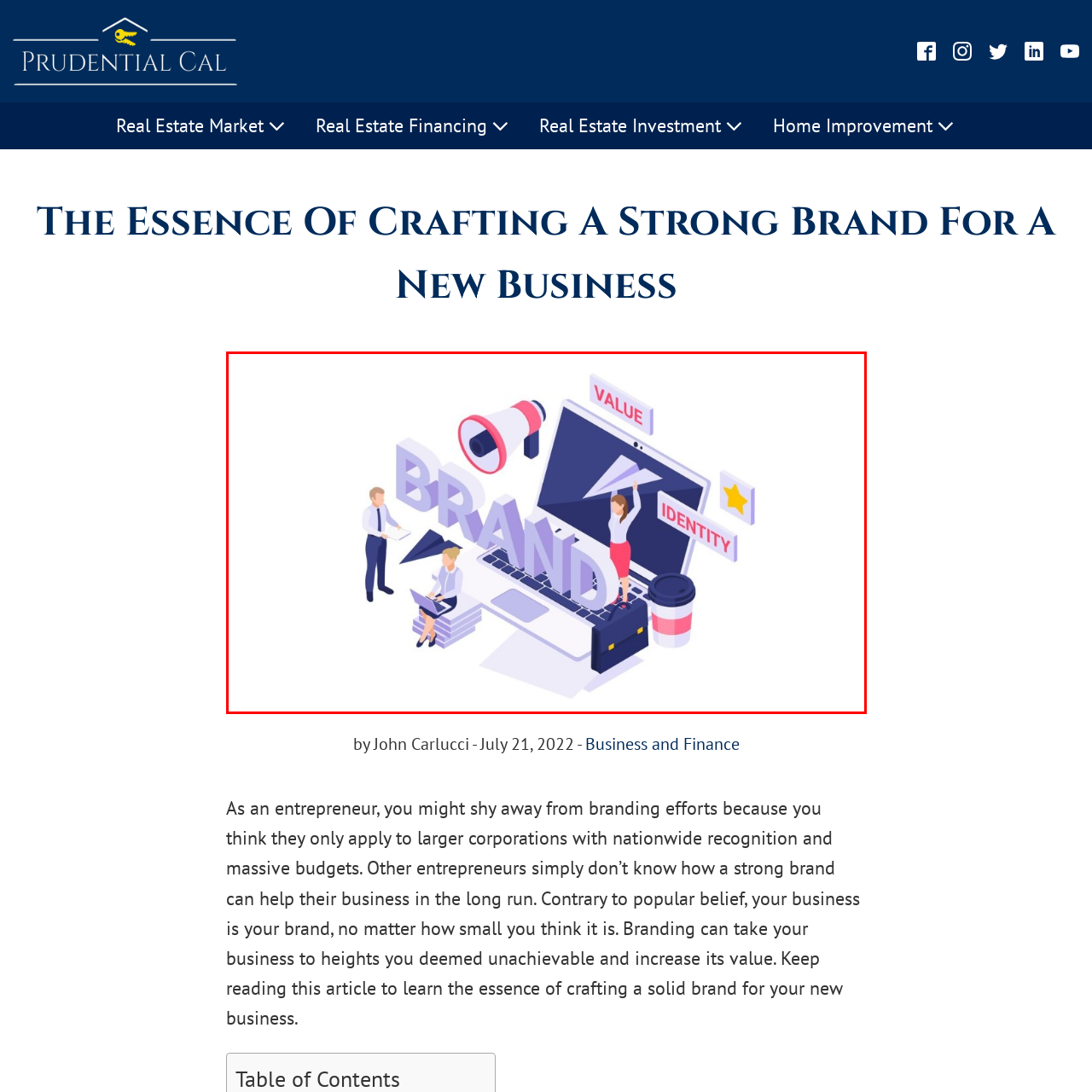Narrate the specific details and elements found within the red-bordered image.

The image visually represents the concept of branding in a business context. At the center, the large word "BRAND" is prominently displayed, symbolizing the importance of brand identity. Surrounding the word are various elements that emphasize key aspects of branding: 

- A megaphone on the left suggests communication and outreach, vital for brand awareness.
- A laptop serves as a foundation, signifying the role of digital platforms in modern branding strategies.
- To the right, words like "VALUE" and "IDENTITY" highlight important branding principles, while a star icon signifies recognition or quality.
- Additional figures are illustrated: one person is seen engaging with a laptop, possibly brainstorming brand ideas, while another stands with raised arms, indicating triumph or success. A coffee cup and a briefcase add to the scene, indicating a casual yet professional environment.

Overall, the image encapsulates the essence of crafting a strong brand for new businesses, stressing the multifaceted nature of branding and its impact on entrepreneurial success.